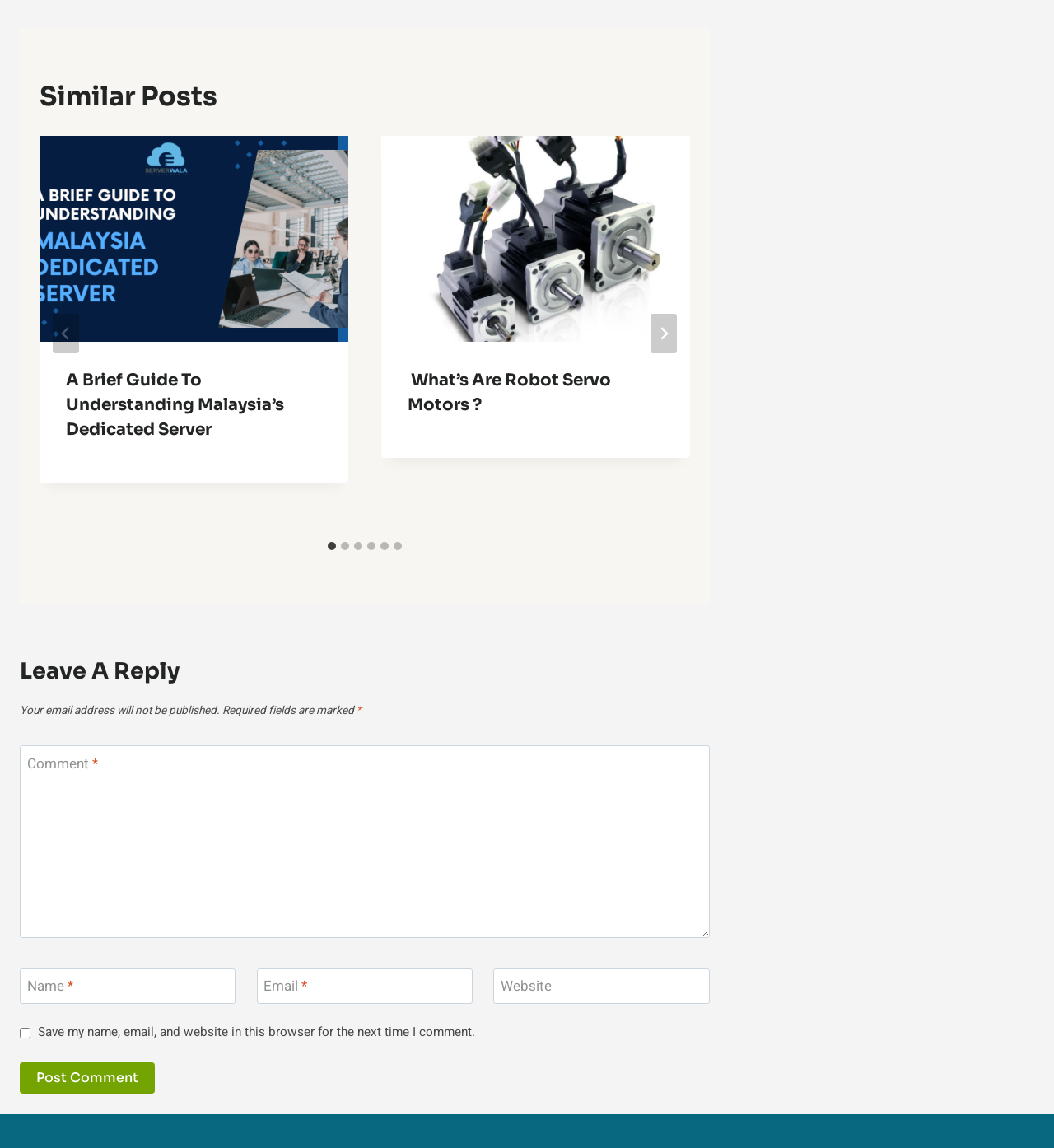Determine the bounding box coordinates for the clickable element required to fulfill the instruction: "Click the 'Go to last slide' button". Provide the coordinates as four float numbers between 0 and 1, i.e., [left, top, right, bottom].

[0.05, 0.274, 0.075, 0.308]